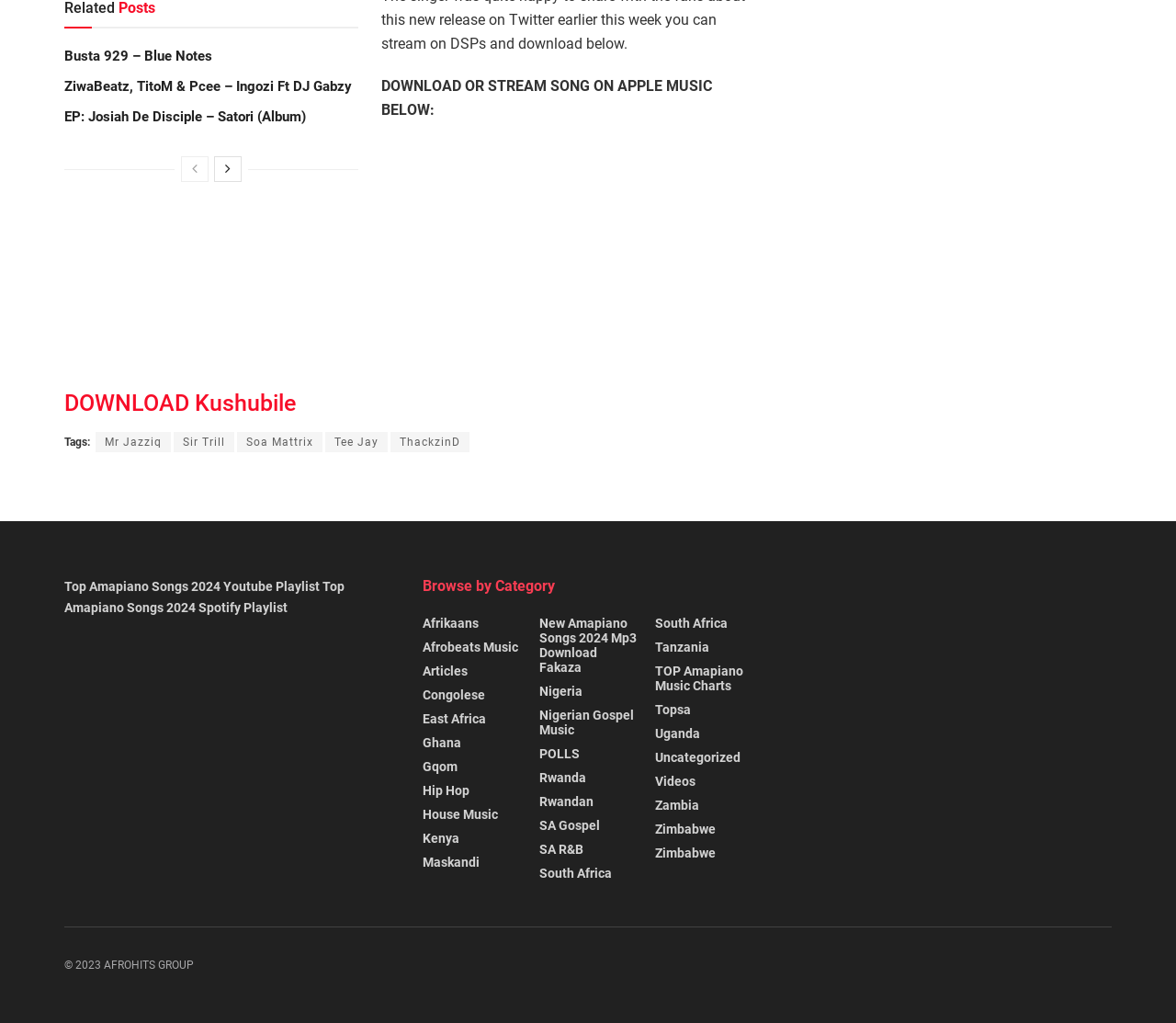Specify the bounding box coordinates for the region that must be clicked to perform the given instruction: "Download song on Apple Music".

[0.324, 0.075, 0.605, 0.116]